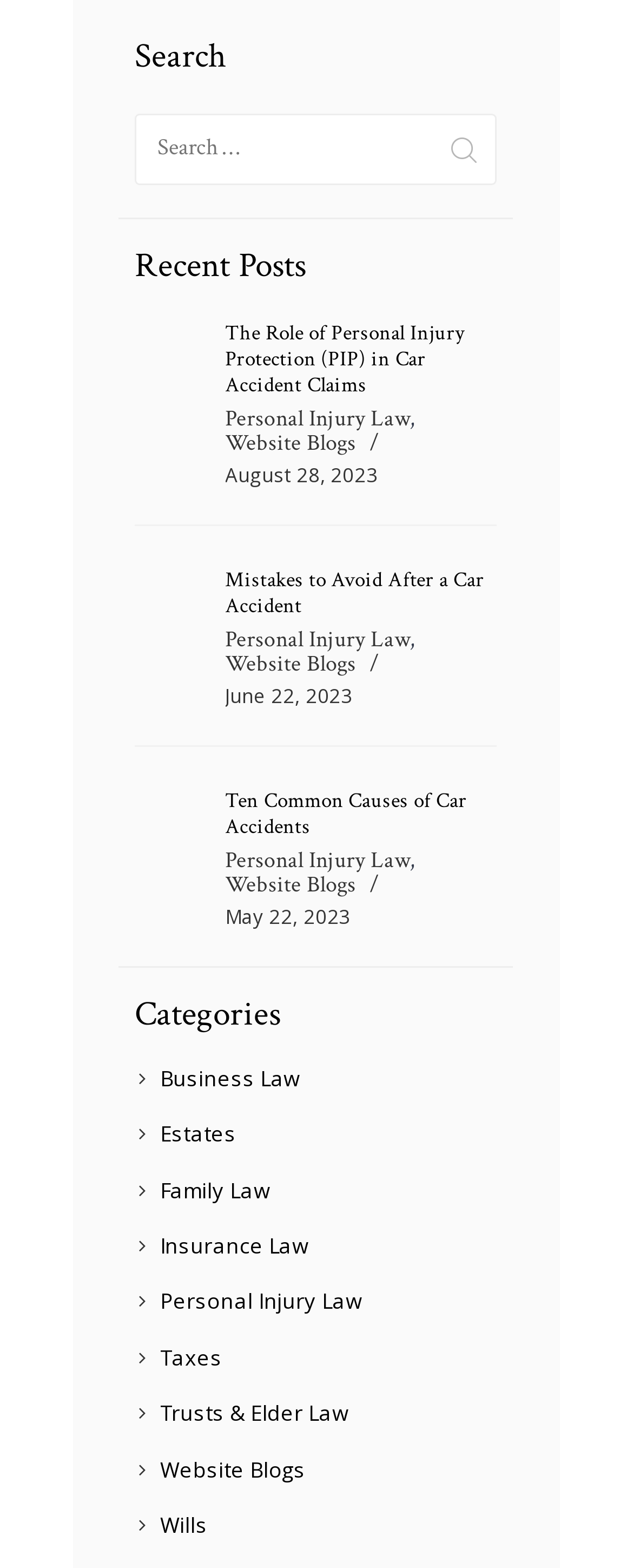Locate the bounding box coordinates of the element that should be clicked to fulfill the instruction: "Open the article 'Is China Using Hungary as Its Bridgehead in Europe?'".

None